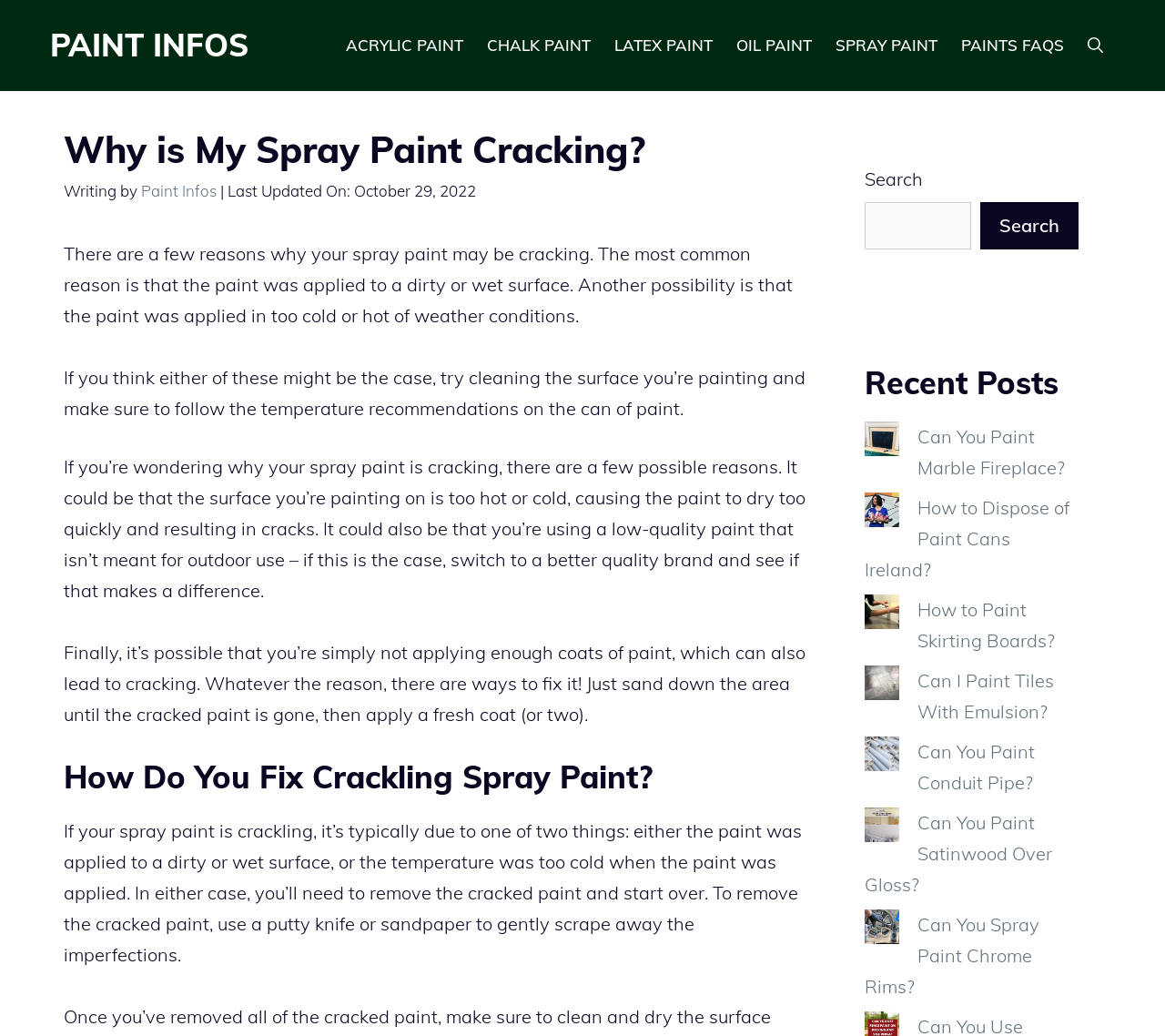Determine the bounding box coordinates of the clickable element to complete this instruction: "Click on the 'How Do You Fix Crackling Spray Paint?' heading". Provide the coordinates in the format of four float numbers between 0 and 1, [left, top, right, bottom].

[0.055, 0.731, 0.691, 0.77]